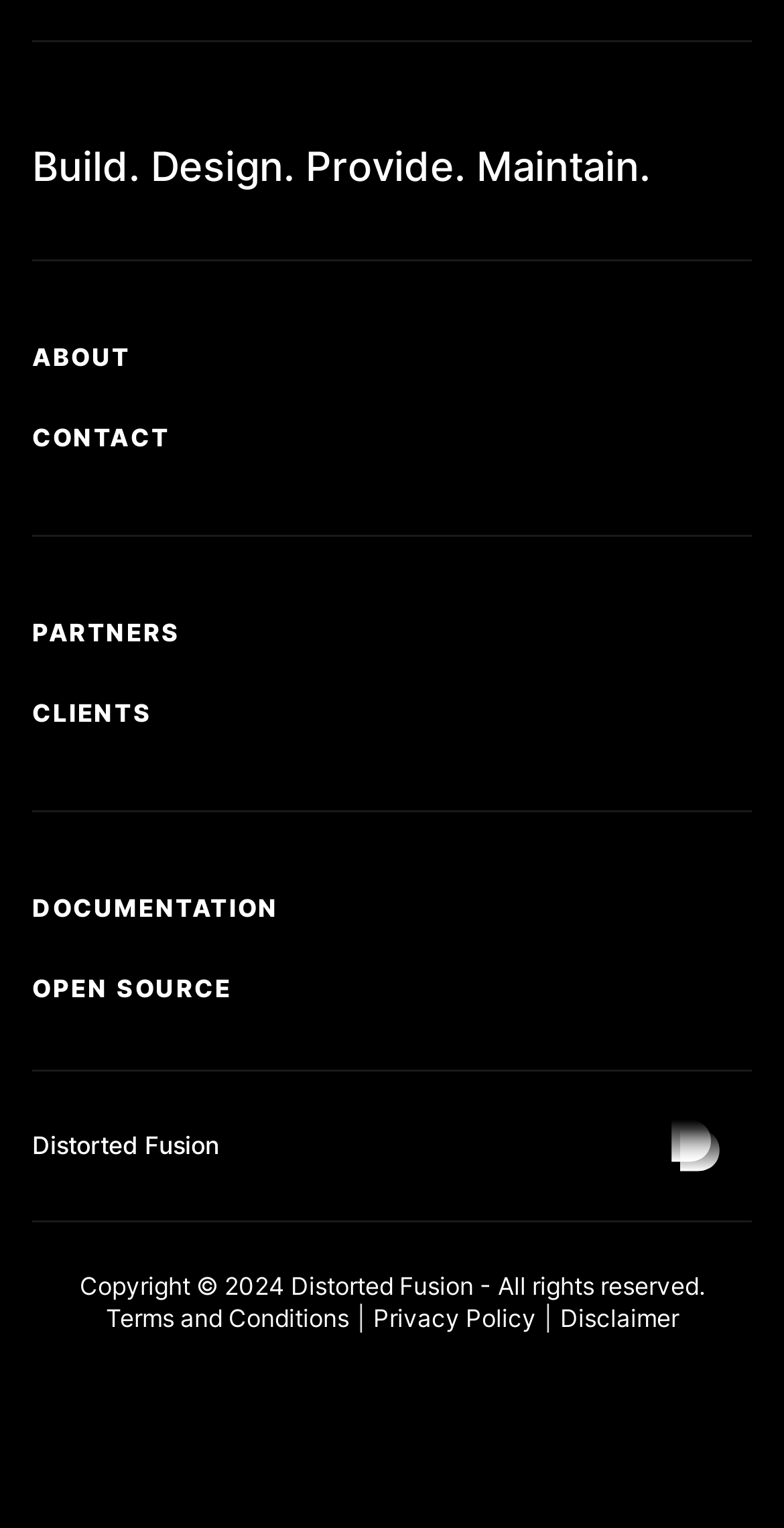Pinpoint the bounding box coordinates of the element that must be clicked to accomplish the following instruction: "Click on CONTACT". The coordinates should be in the format of four float numbers between 0 and 1, i.e., [left, top, right, bottom].

[0.041, 0.266, 0.959, 0.308]